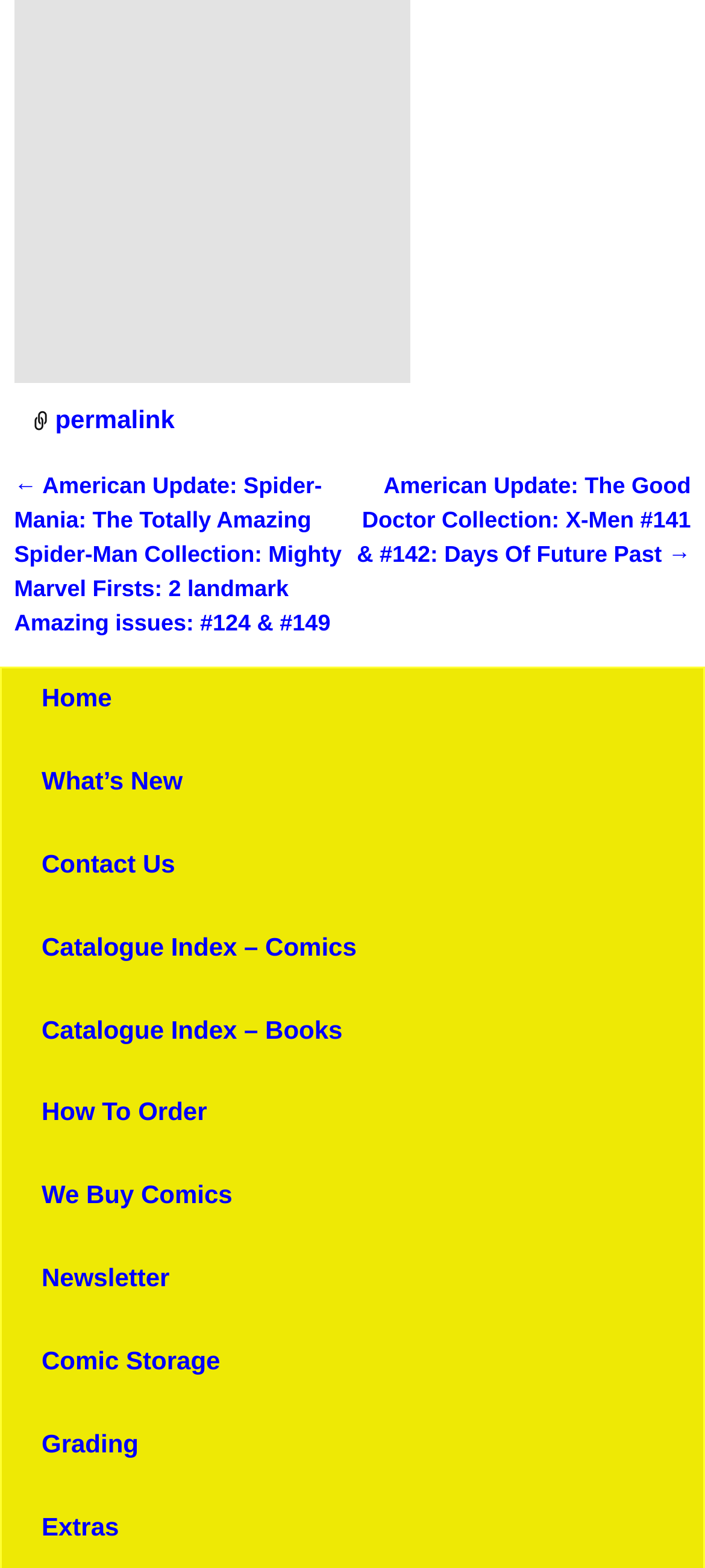What is the purpose of the 'We Buy Comics' link?
Please use the image to provide a one-word or short phrase answer.

To sell comics